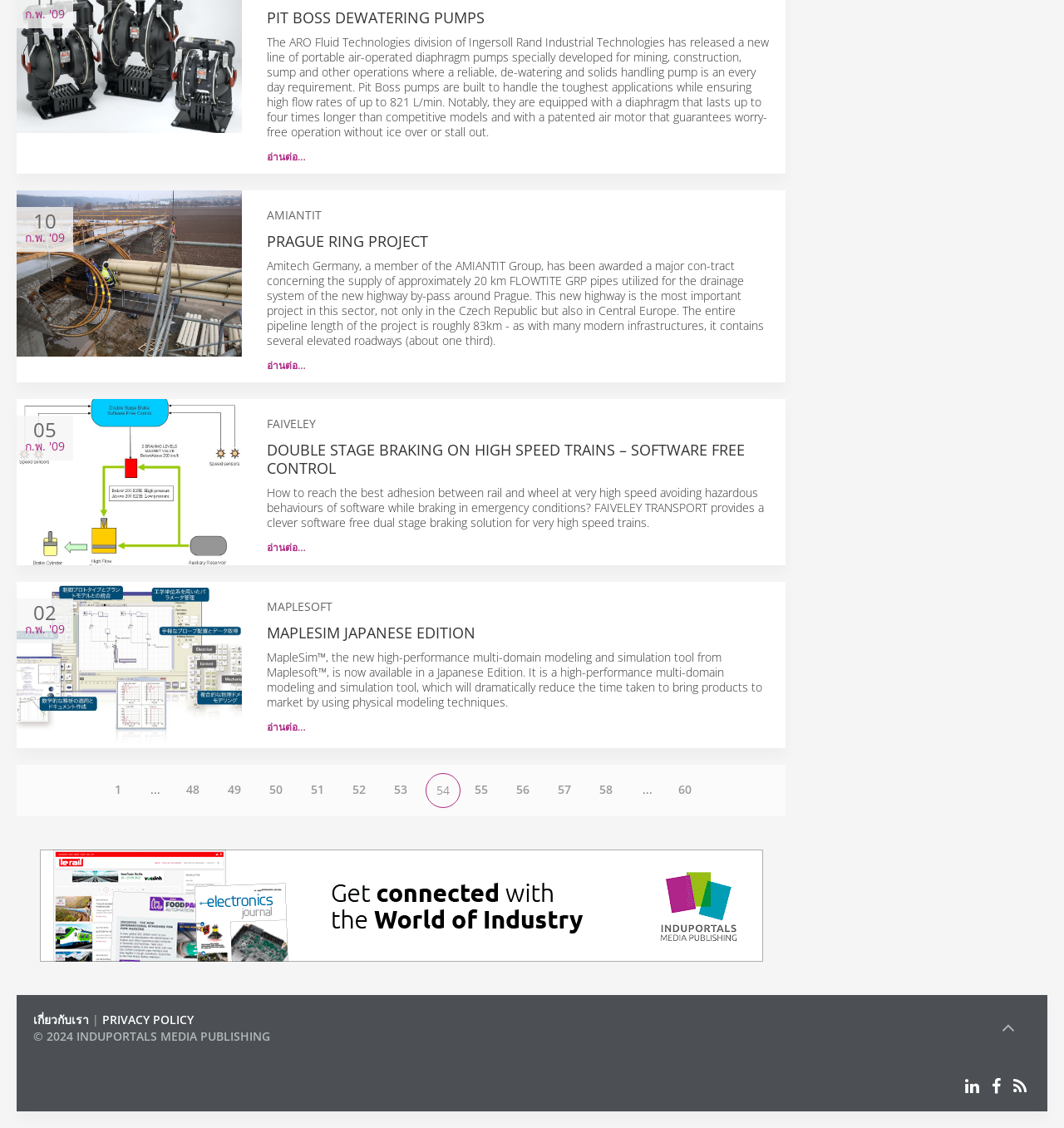Pinpoint the bounding box coordinates of the element you need to click to execute the following instruction: "Explore MAPLESIM JAPANESE EDITION". The bounding box should be represented by four float numbers between 0 and 1, in the format [left, top, right, bottom].

[0.25, 0.552, 0.446, 0.57]